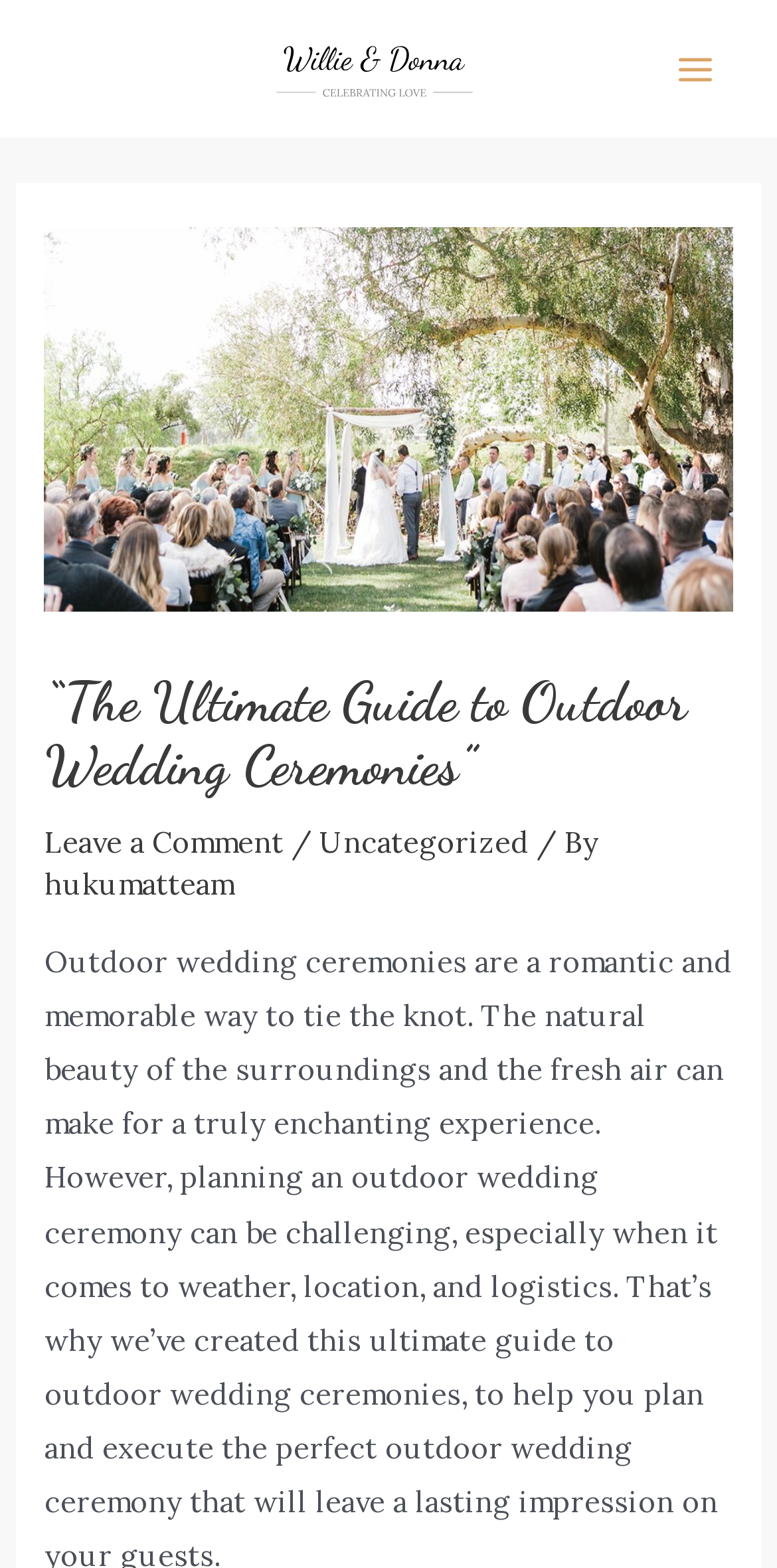Provide the bounding box coordinates in the format (top-left x, top-left y, bottom-right x, bottom-right y). All values are floating point numbers between 0 and 1. Determine the bounding box coordinate of the UI element described as: Main Menu

[0.841, 0.017, 0.949, 0.07]